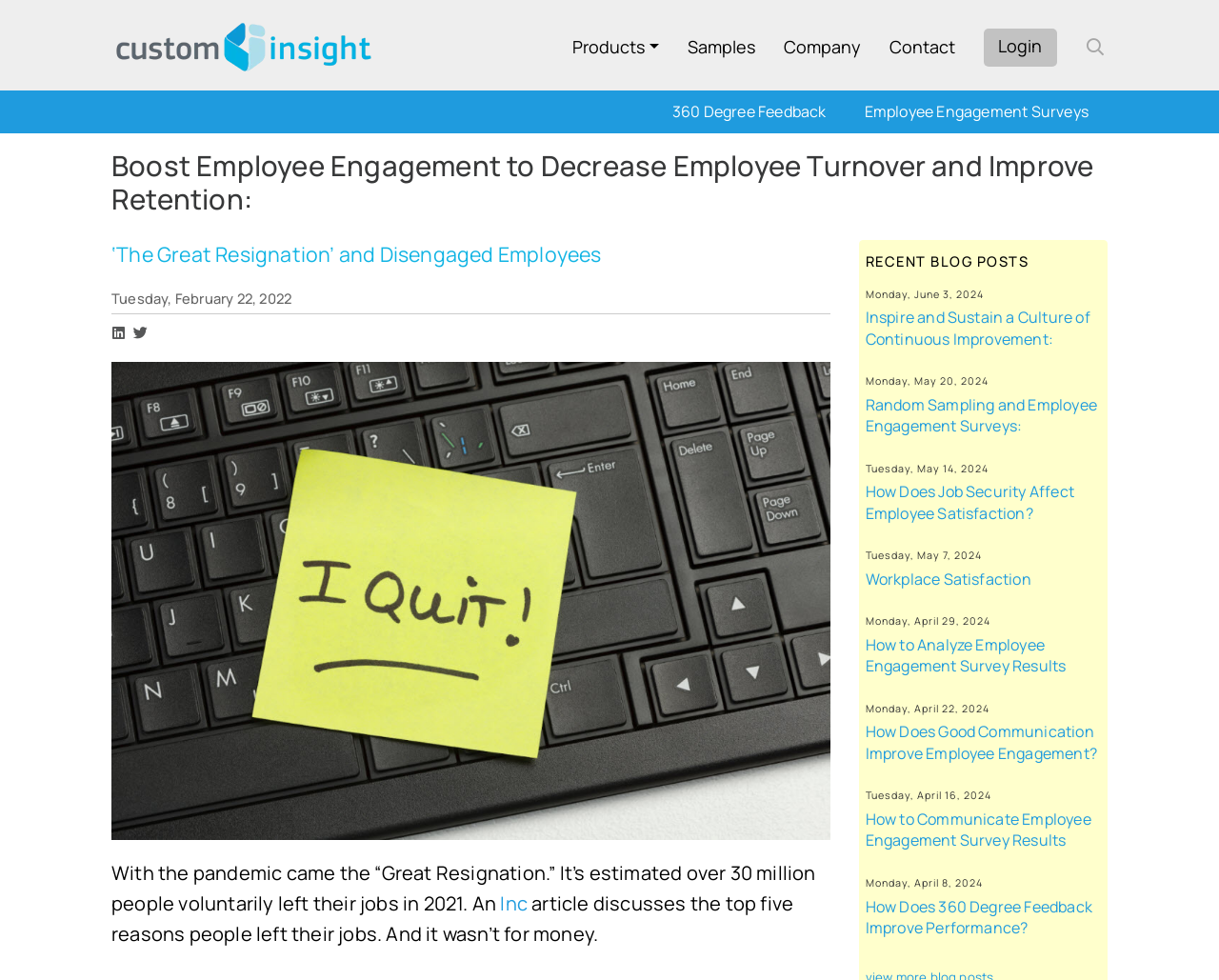Your task is to extract the text of the main heading from the webpage.

Boost Employee Engagement to Decrease Employee Turnover and Improve Retention: